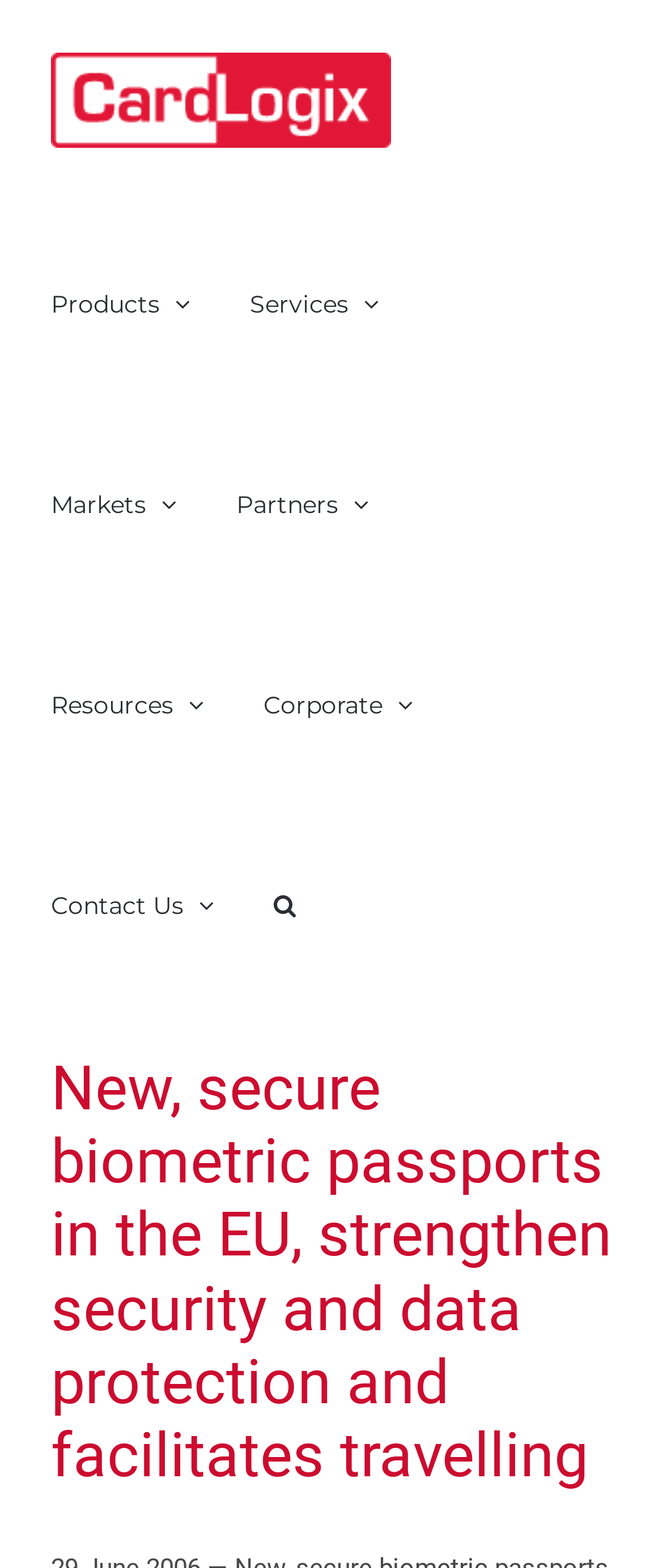Determine the bounding box coordinates for the region that must be clicked to execute the following instruction: "View Corporate information".

[0.397, 0.384, 0.623, 0.511]